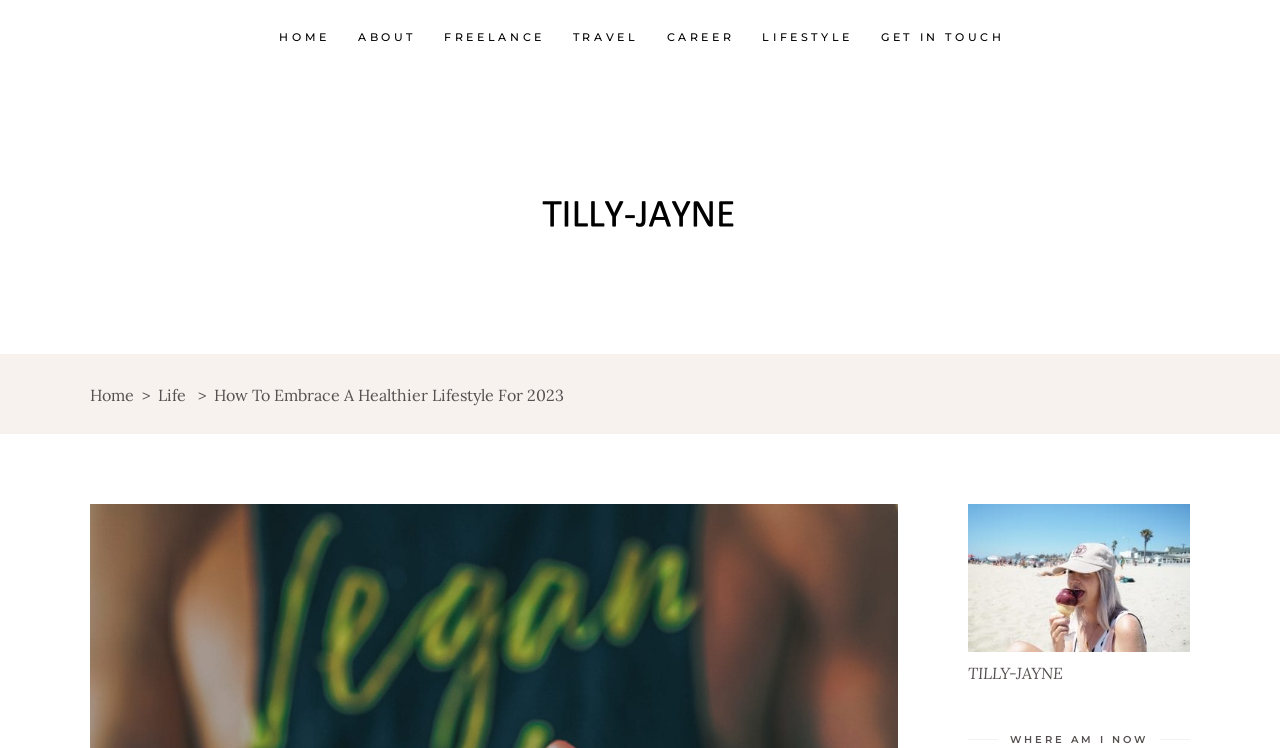What is the category of the current webpage?
Using the image, respond with a single word or phrase.

LIFESTYLE